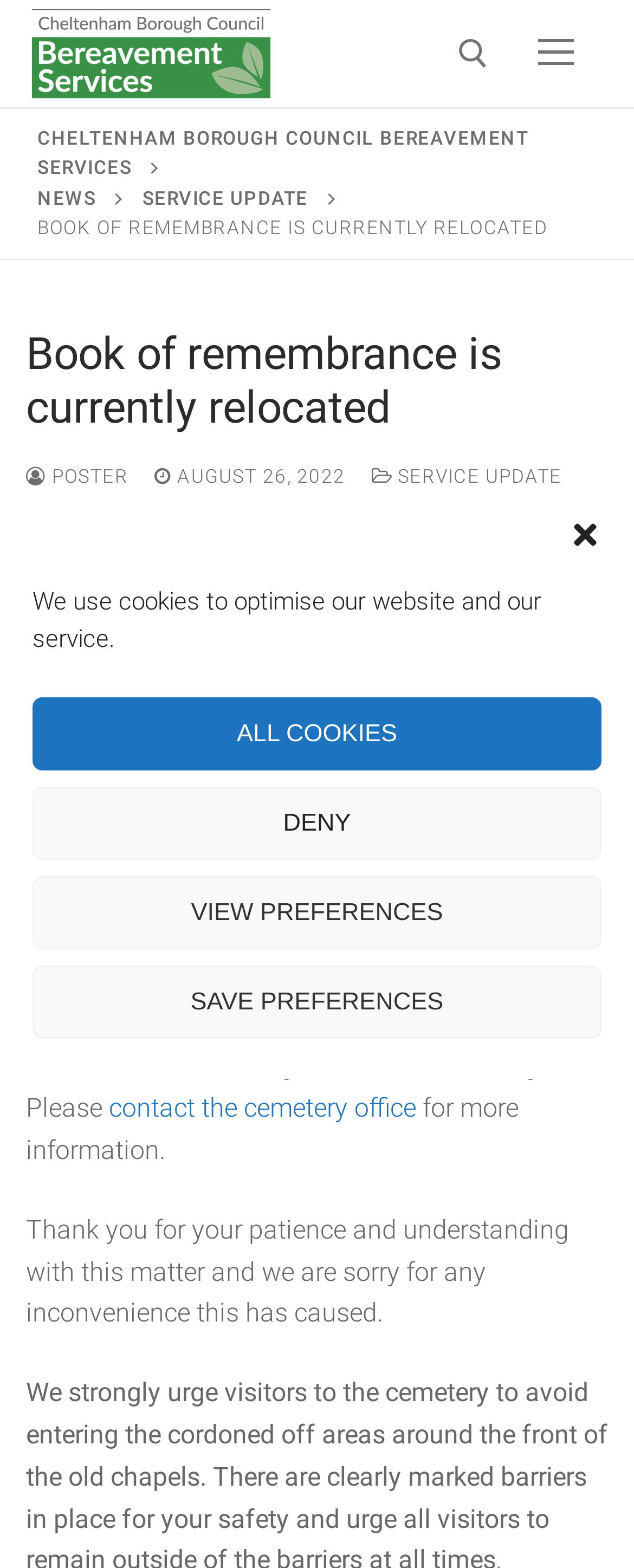What is the name of the council that provides bereavement services?
Carefully analyze the image and provide a detailed answer to the question.

The answer can be found in the top-left corner of the webpage, where the council's name is displayed as 'Cheltenham Borough Council bereavement services'.